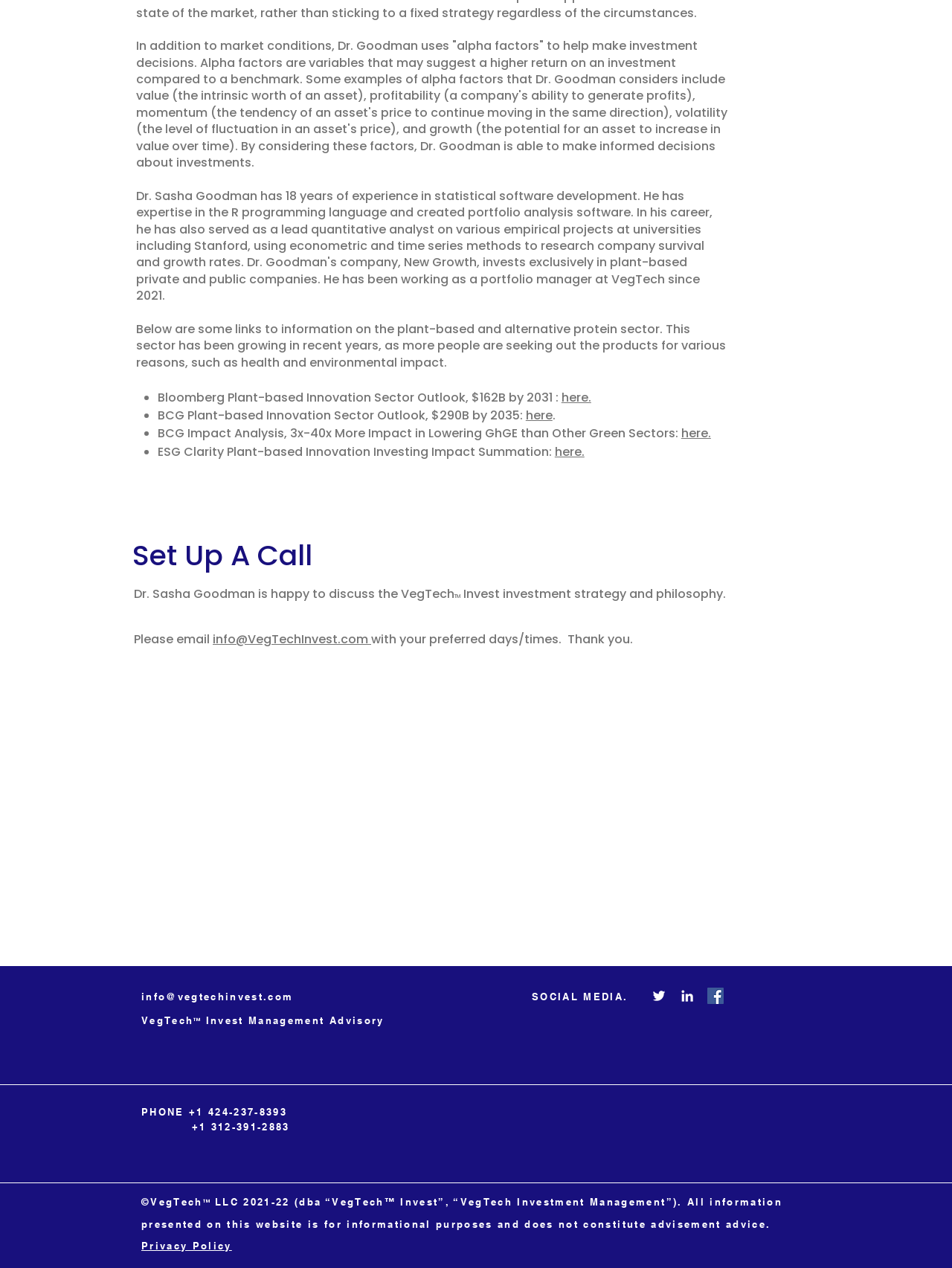Identify and provide the bounding box coordinates of the UI element described: "Open Source". The coordinates should be formatted as [left, top, right, bottom], with each number being a float between 0 and 1.

None